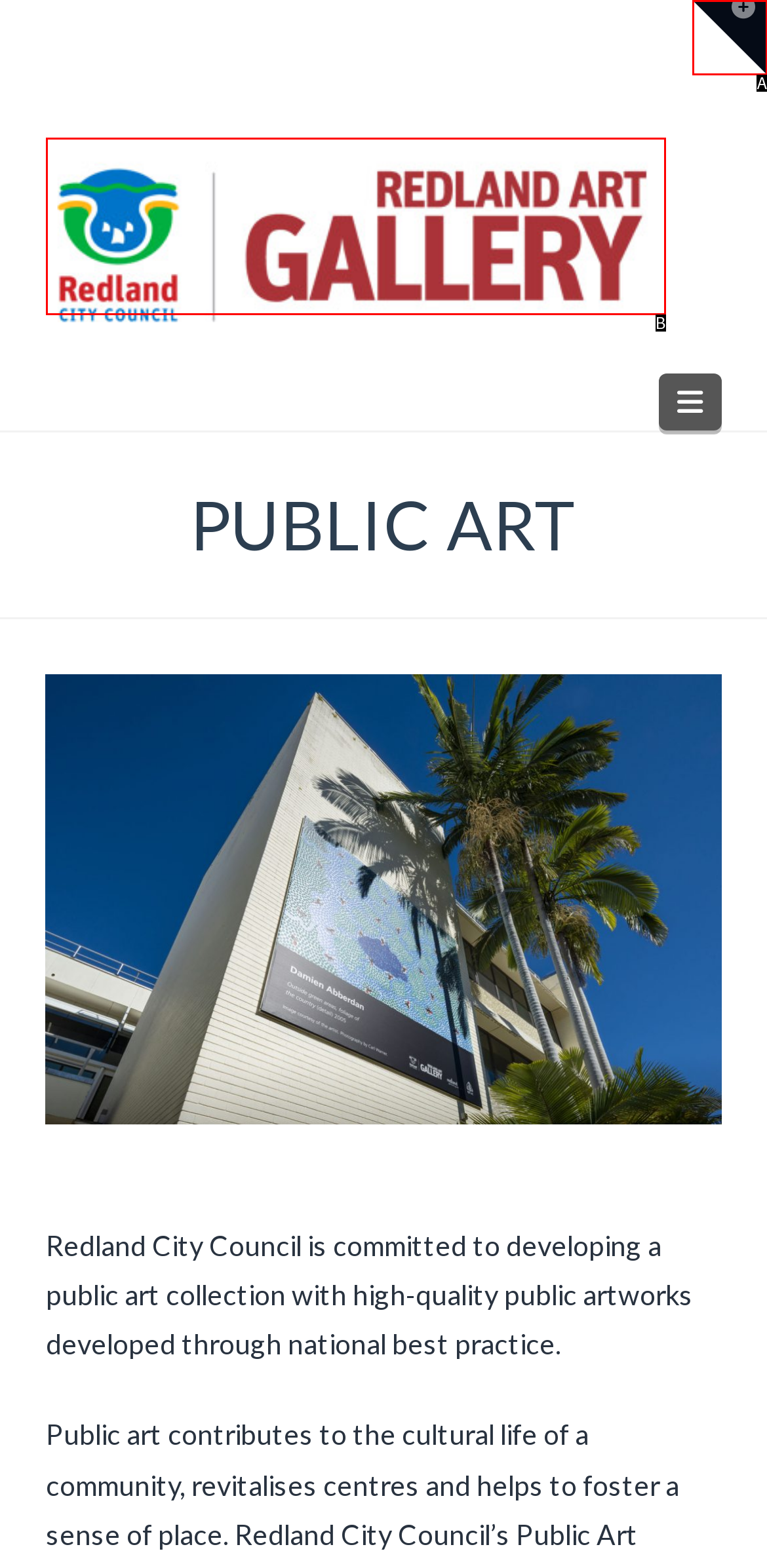Based on the element description: Toggle the Widgetbar, choose the best matching option. Provide the letter of the option directly.

A